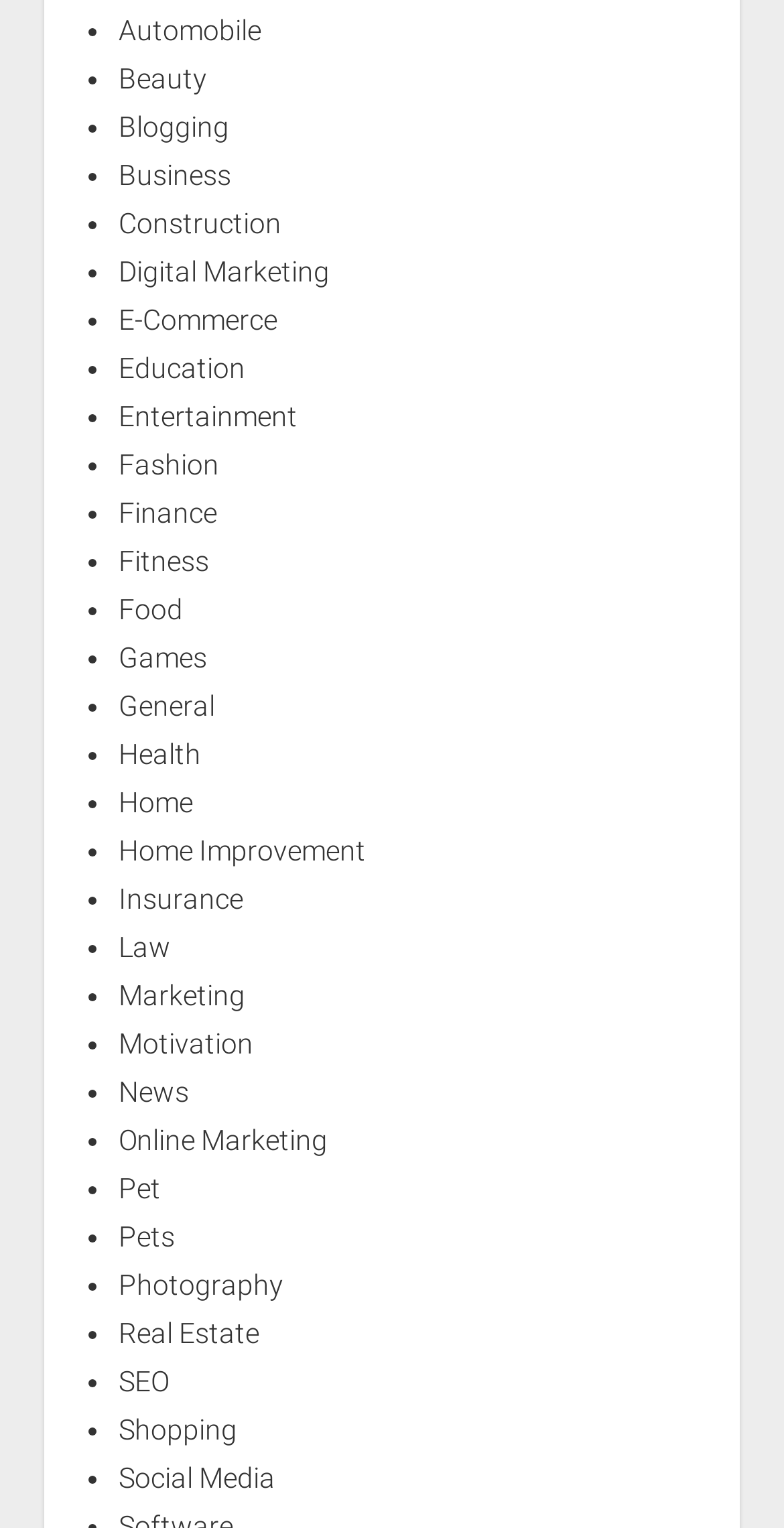Please determine the bounding box coordinates of the clickable area required to carry out the following instruction: "Check out Social Media". The coordinates must be four float numbers between 0 and 1, represented as [left, top, right, bottom].

[0.151, 0.957, 0.351, 0.978]